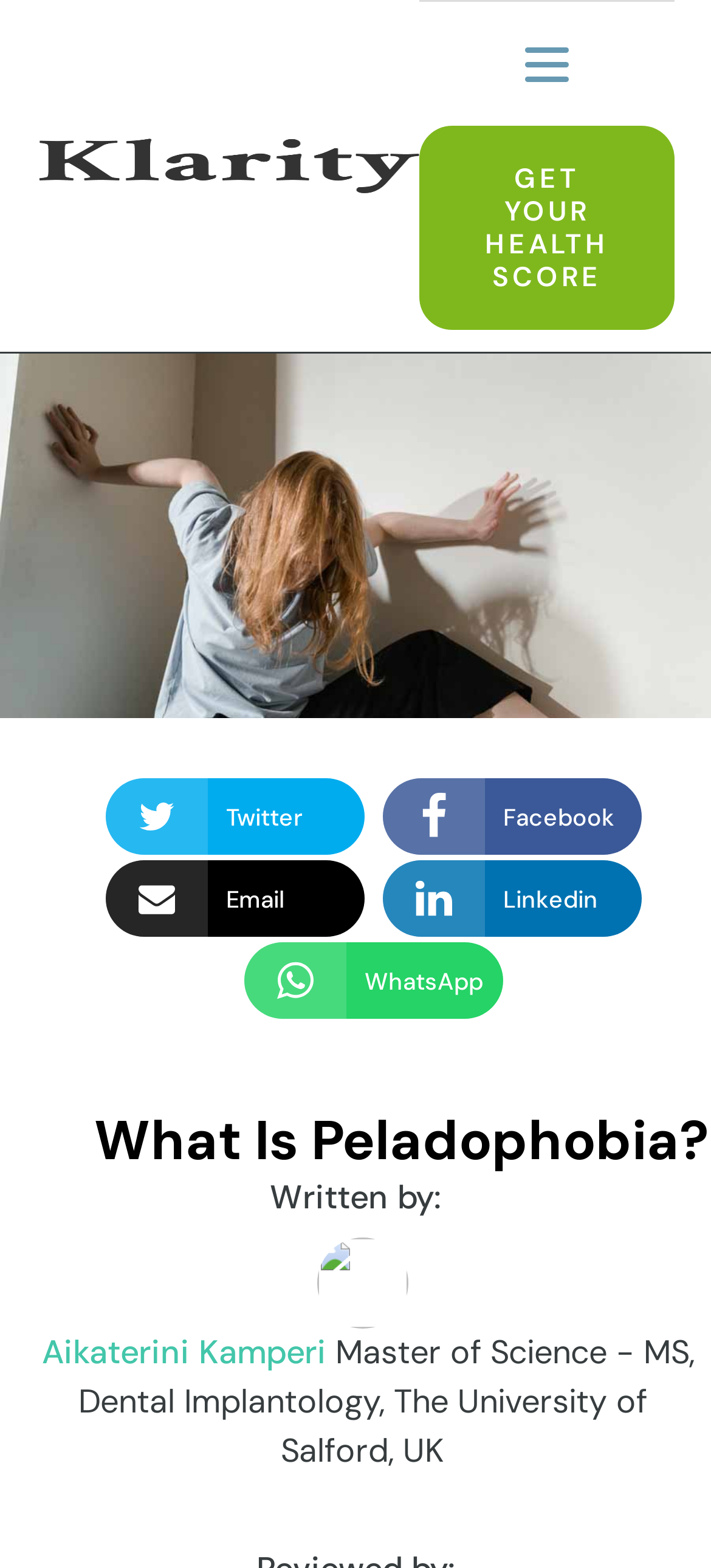Determine the main heading of the webpage and generate its text.

What Is Peladophobia?